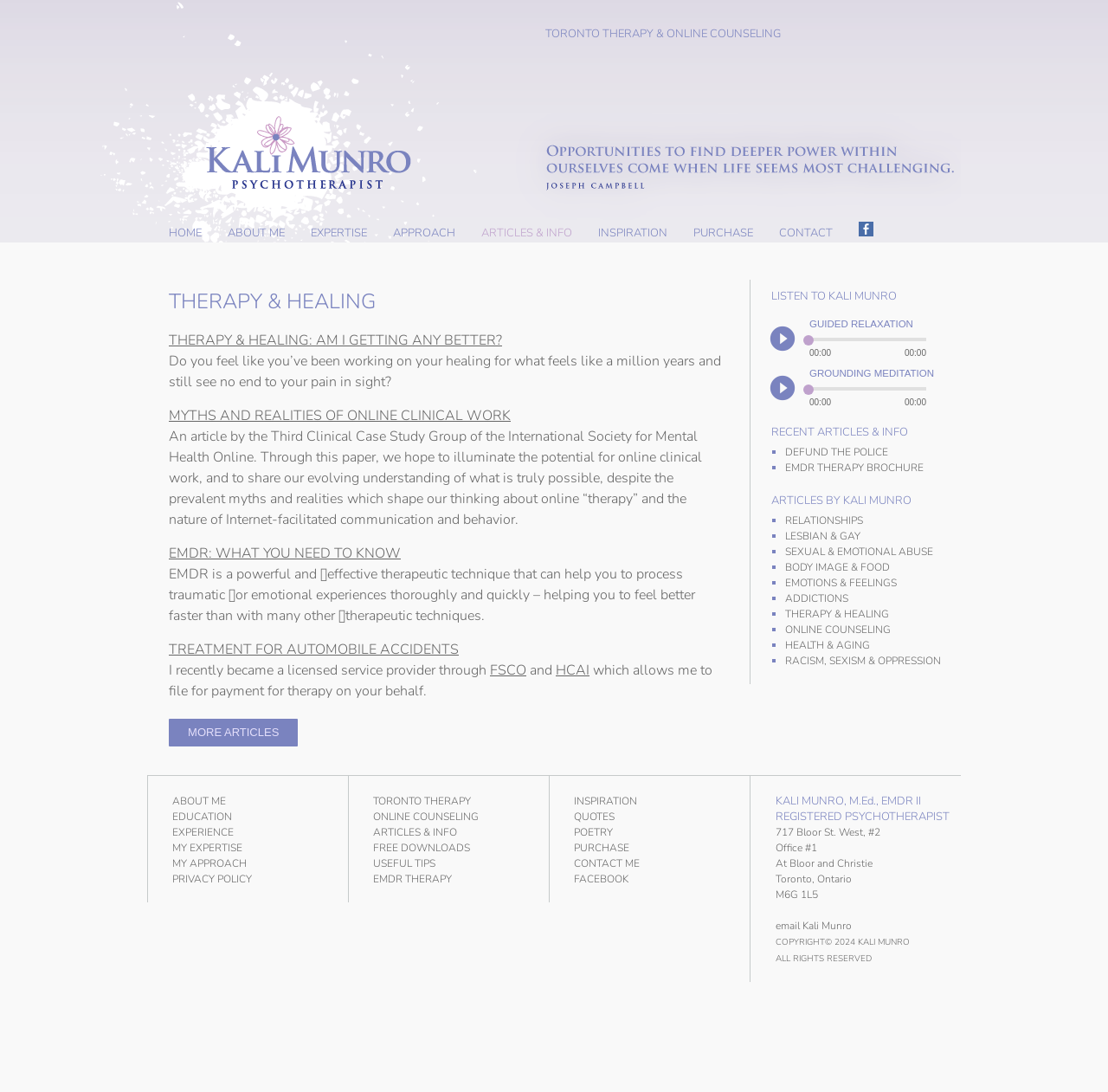Please determine the bounding box coordinates of the element's region to click in order to carry out the following instruction: "View the 'ARTICLES BY KALI MUNRO' section". The coordinates should be four float numbers between 0 and 1, i.e., [left, top, right, bottom].

[0.696, 0.443, 0.867, 0.469]